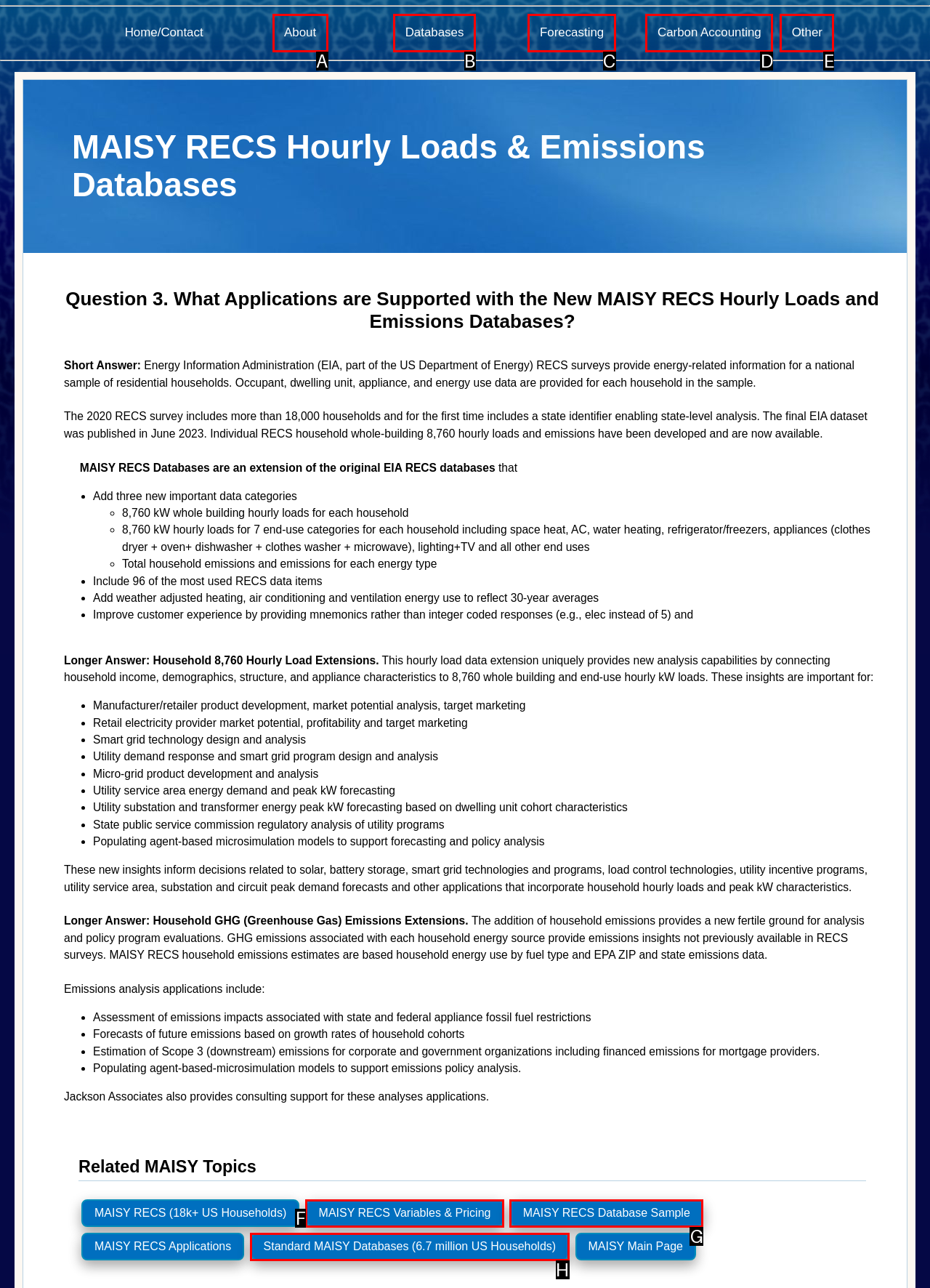Which option aligns with the description: MAISY RECS Variables & Pricing? Respond by selecting the correct letter.

F